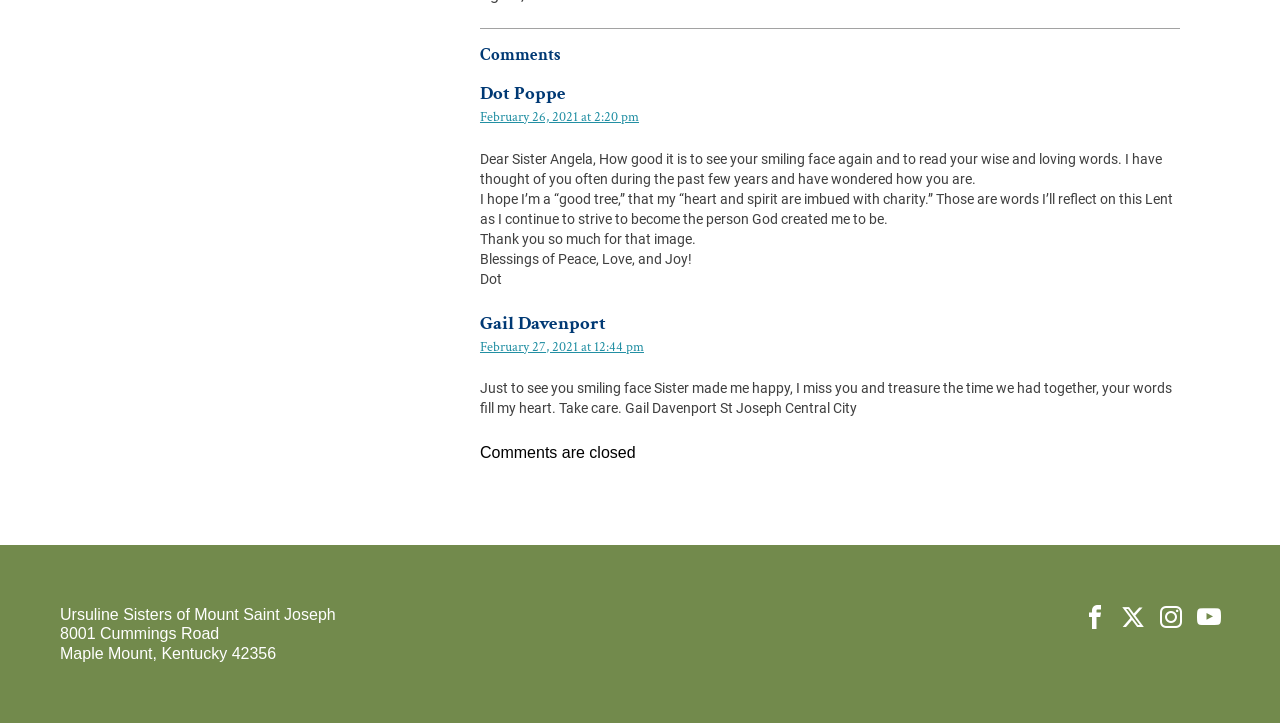Provide the bounding box coordinates of the HTML element this sentence describes: "youtubeyouTube".

[0.935, 0.836, 0.954, 0.87]